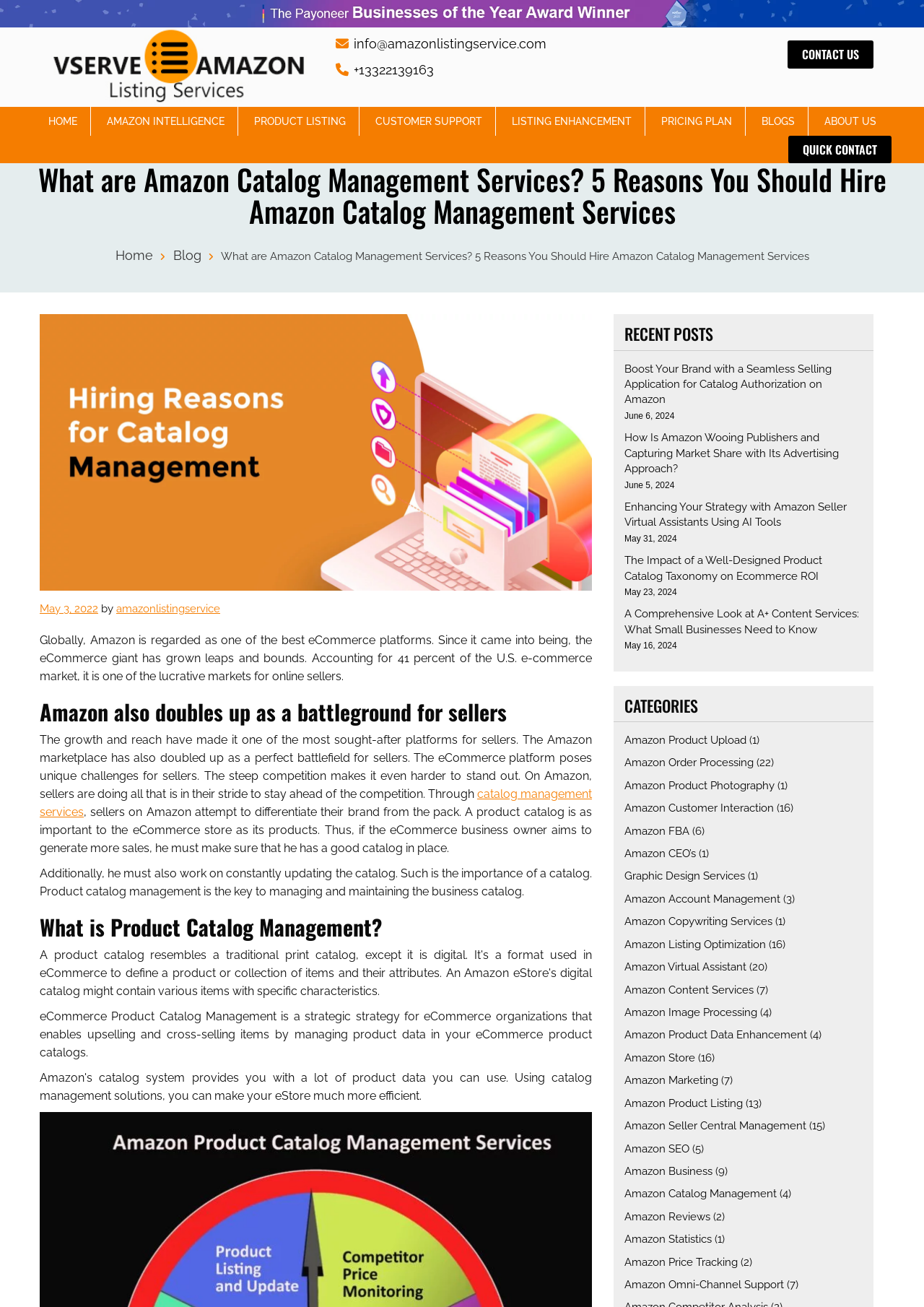How many categories are listed on the webpage?
Please use the image to provide a one-word or short phrase answer.

1